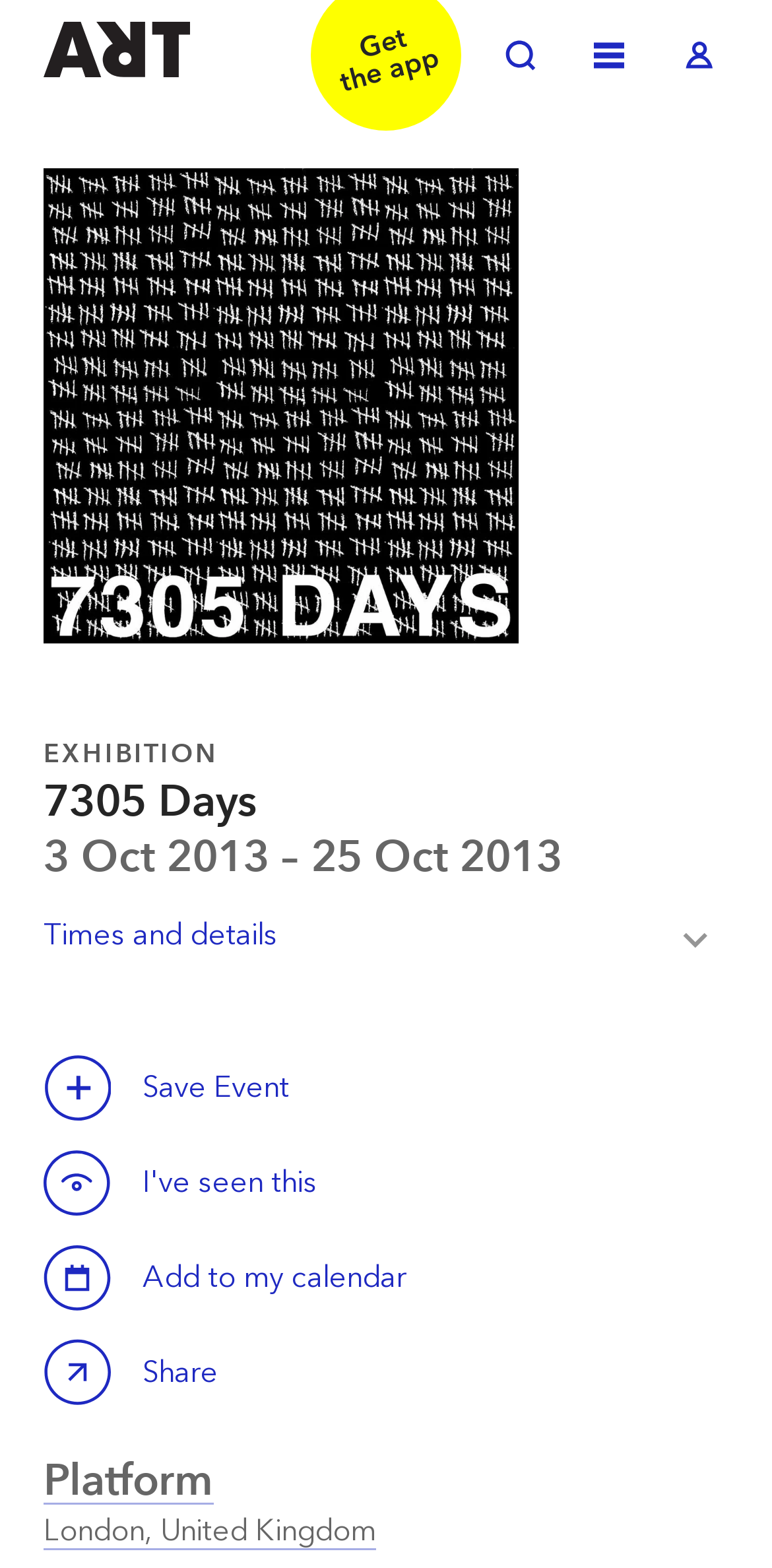Look at the image and give a detailed response to the following question: Where is the exhibition taking place?

The location of the exhibition can be found in the link element with the text 'London, United Kingdom' which is a child of the Root Element.